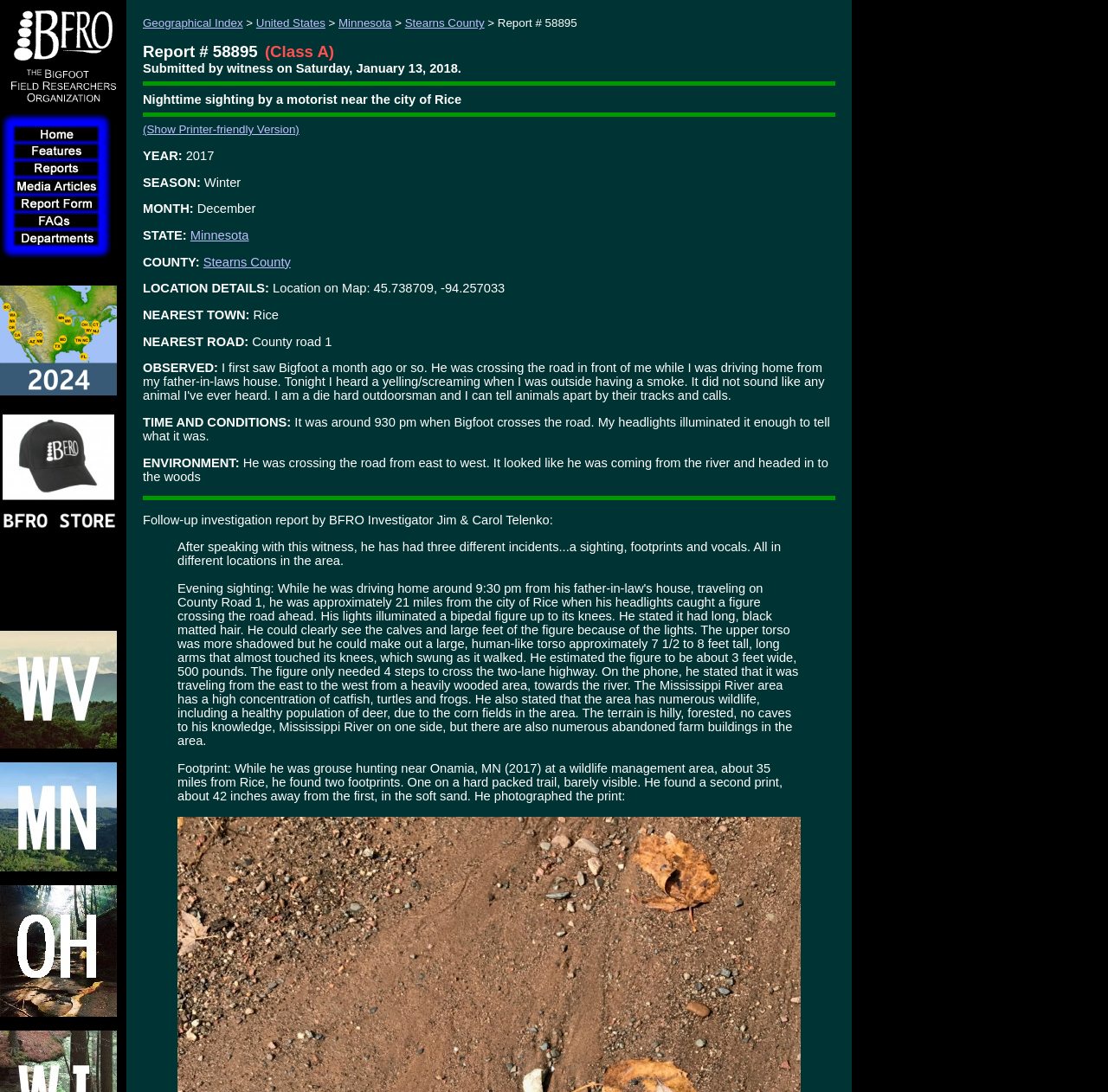Given the element description, predict the bounding box coordinates in the format (top-left x, top-left y, bottom-right x, bottom-right y). Make sure all values are between 0 and 1. Here is the element description: (Show Printer-friendly Version)

[0.129, 0.113, 0.27, 0.125]